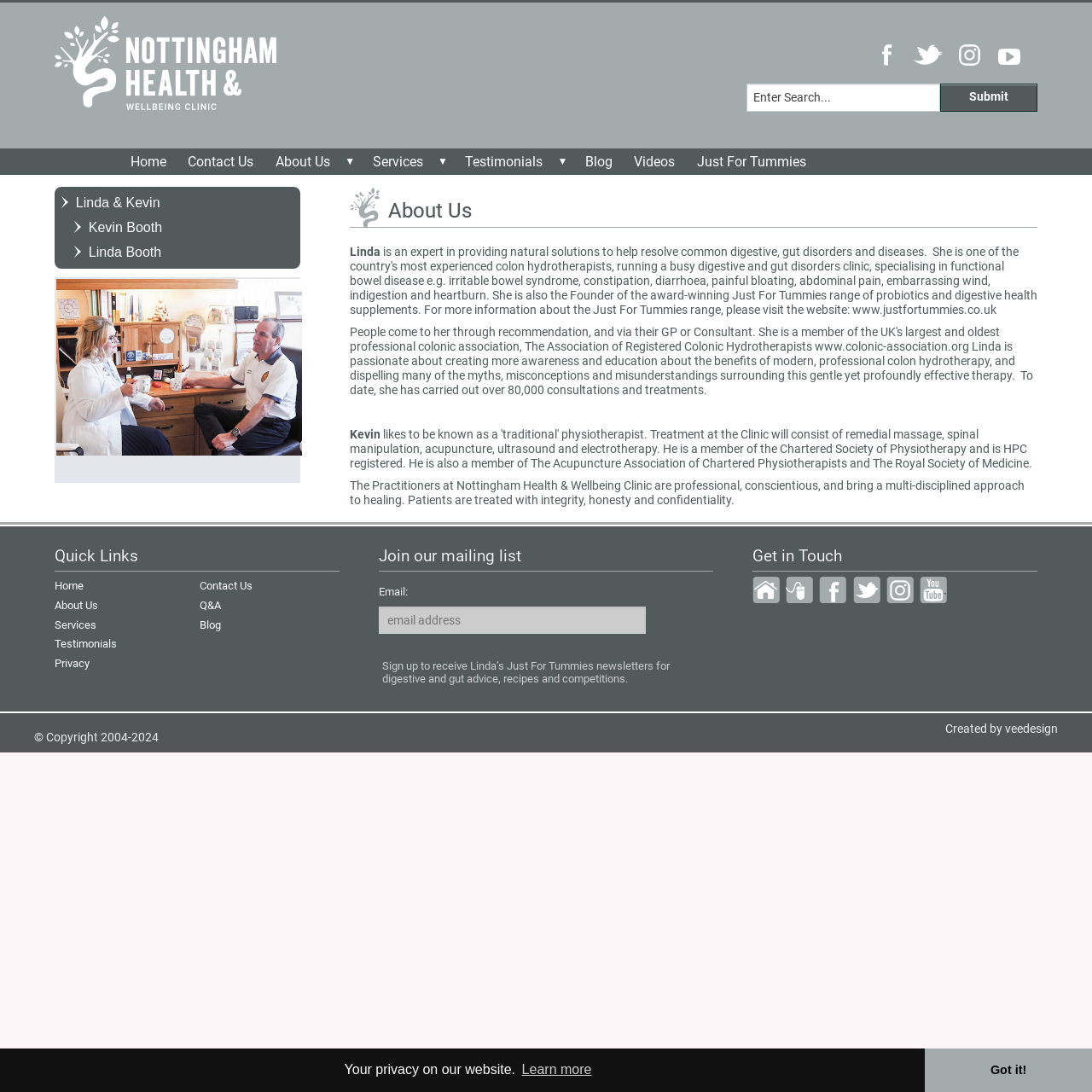Write an exhaustive caption that covers the webpage's main aspects.

This webpage is about Nottingham Health and Wellbeing Clinic, a healthcare provider that offers colon hydrotherapy, colonic irrigation, and physiotherapy services. At the top of the page, there is a cookie consent dialog with a "learn more about cookies" button and a "dismiss cookie message" button. Below the dialog, there is a logo of the clinic, which is an image, and a navigation menu with links to "Home", "Contact Us", "About Us", "Services", "Testimonials", "Blog", "Videos", and "Just For Tummies".

The main content of the page is divided into several sections. The first section has a heading "About Us" and features a brief description of the clinic's practitioners, Linda and Kevin, who are professional, conscientious, and bring a multi-disciplined approach to healing. There is also an image of the practitioners below the description.

To the left of the main content, there is a sidebar with quick links to various pages, including "Home", "About Us", "Services", "Testimonials", "Privacy", and "Contact Us". Below the quick links, there is a section to join the clinic's mailing list, where users can enter their email address to receive newsletters and updates.

Further down the page, there is a section with a heading "Get in Touch" that features social media links. At the bottom of the page, there is a copyright notice and a credit to the website designer, veedesign.